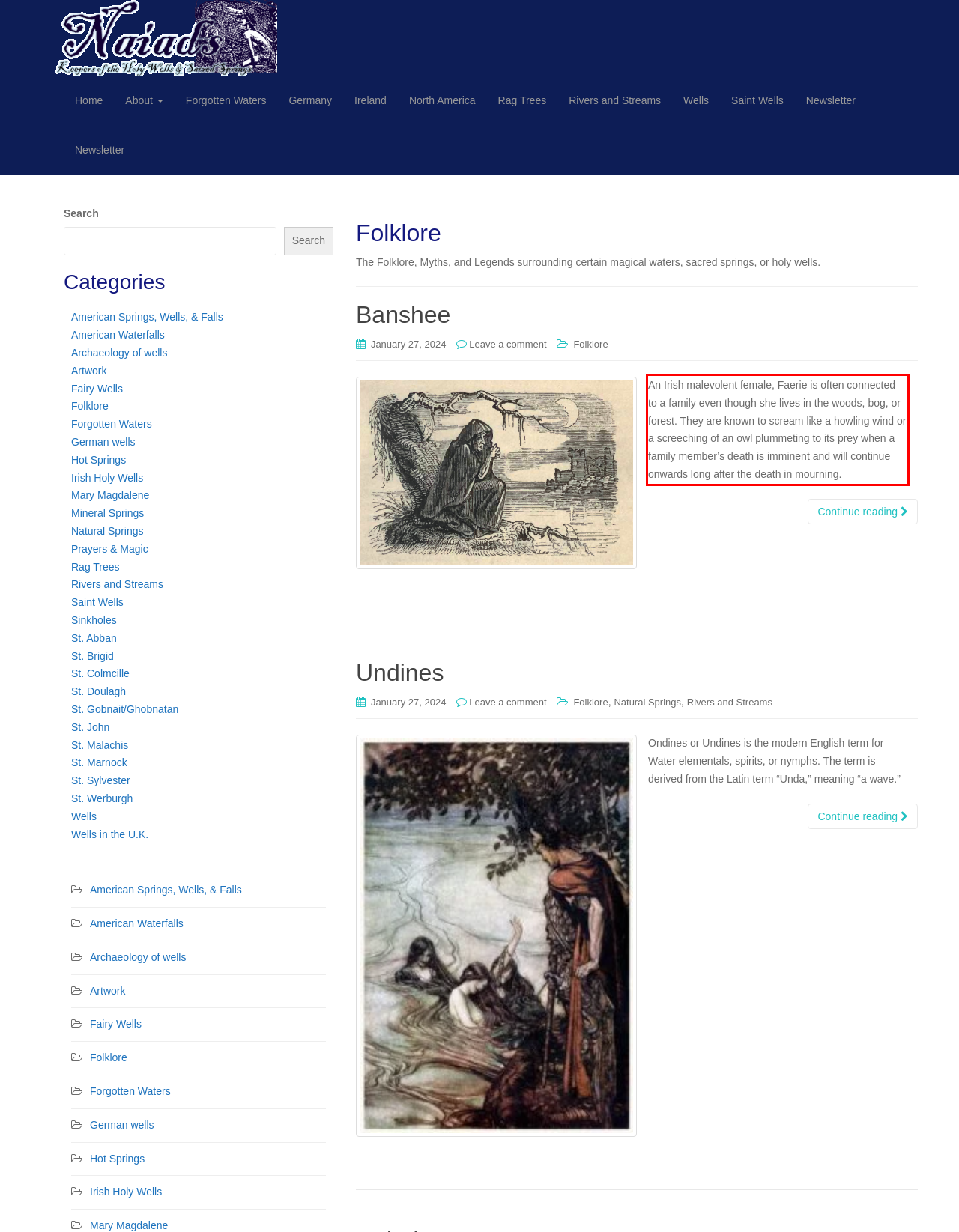Using the provided webpage screenshot, recognize the text content in the area marked by the red bounding box.

An Irish malevolent female, Faerie is often connected to a family even though she lives in the woods, bog, or forest. They are known to scream like a howling wind or a screeching of an owl plummeting to its prey when a family member’s death is imminent and will continue onwards long after the death in mourning.